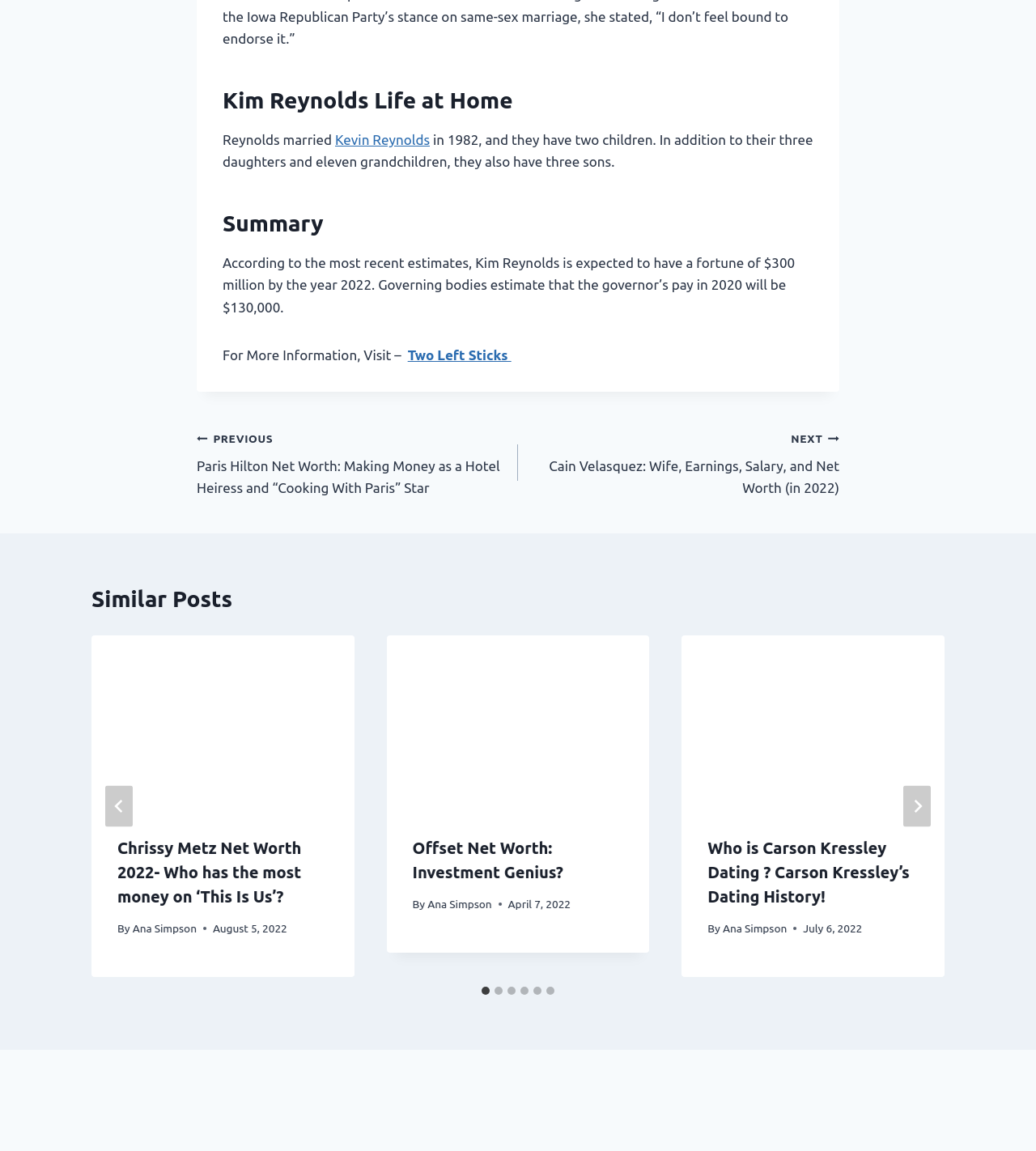Please identify the bounding box coordinates of the element's region that I should click in order to complete the following instruction: "Click on the 'Next' button". The bounding box coordinates consist of four float numbers between 0 and 1, i.e., [left, top, right, bottom].

[0.872, 0.682, 0.898, 0.718]